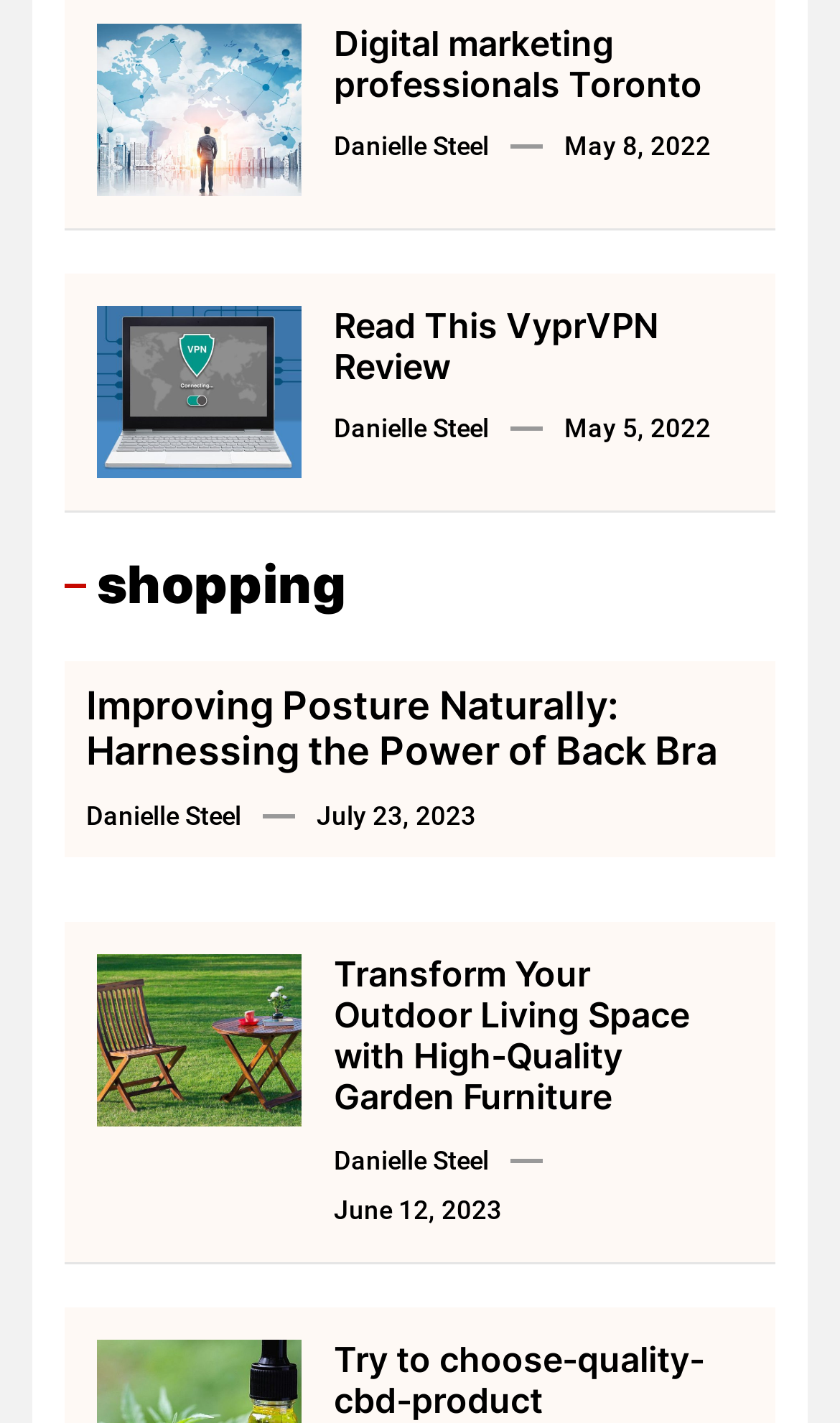What is the date of the second article?
Use the image to give a comprehensive and detailed response to the question.

The date of the second article is May 5, 2022, which is indicated by the link element with bounding box coordinates [0.672, 0.288, 0.846, 0.315] and the time element with bounding box coordinates [0.672, 0.291, 0.846, 0.312].